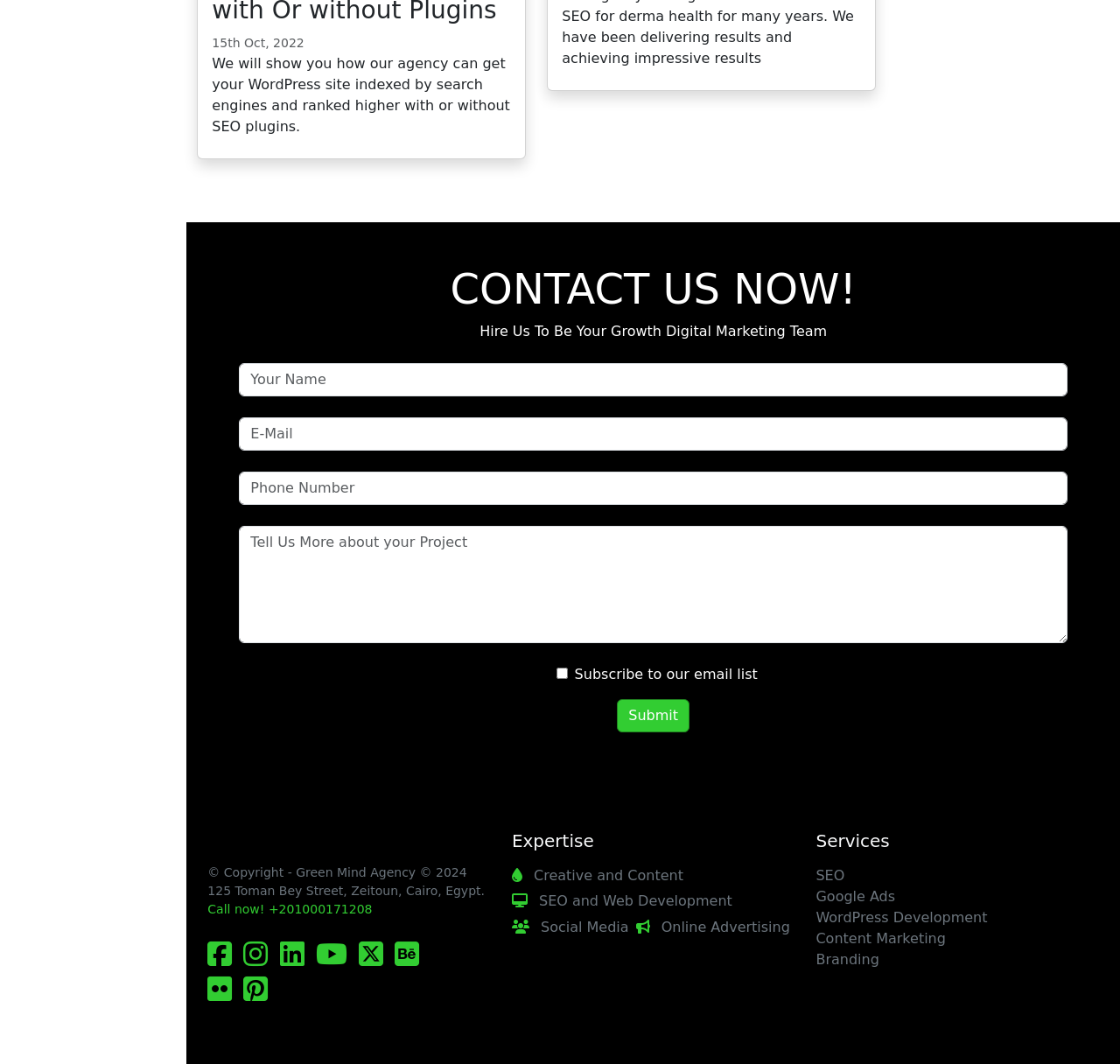Please answer the following question as detailed as possible based on the image: 
What is the purpose of the checkbox on the form?

The checkbox on the form has a label 'Subscribe to our email list', indicating that it is meant for users to opt-in to receive emails from the agency, likely for newsletters or promotional materials.